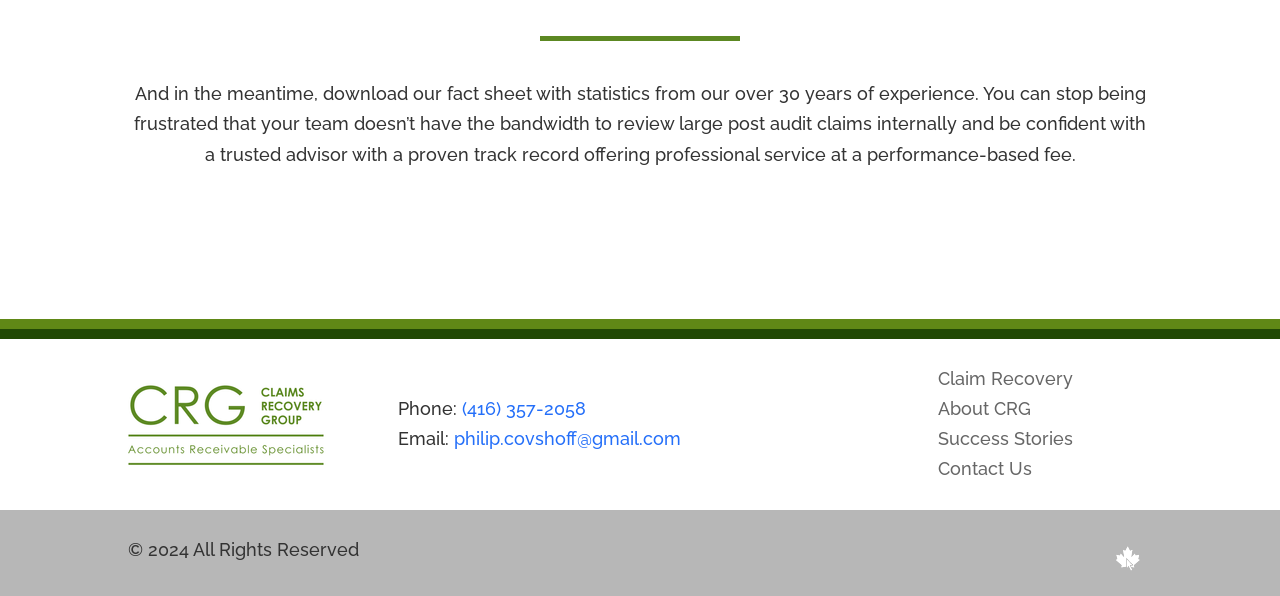Locate the bounding box coordinates of the clickable area needed to fulfill the instruction: "Call the phone number".

[0.361, 0.667, 0.458, 0.703]